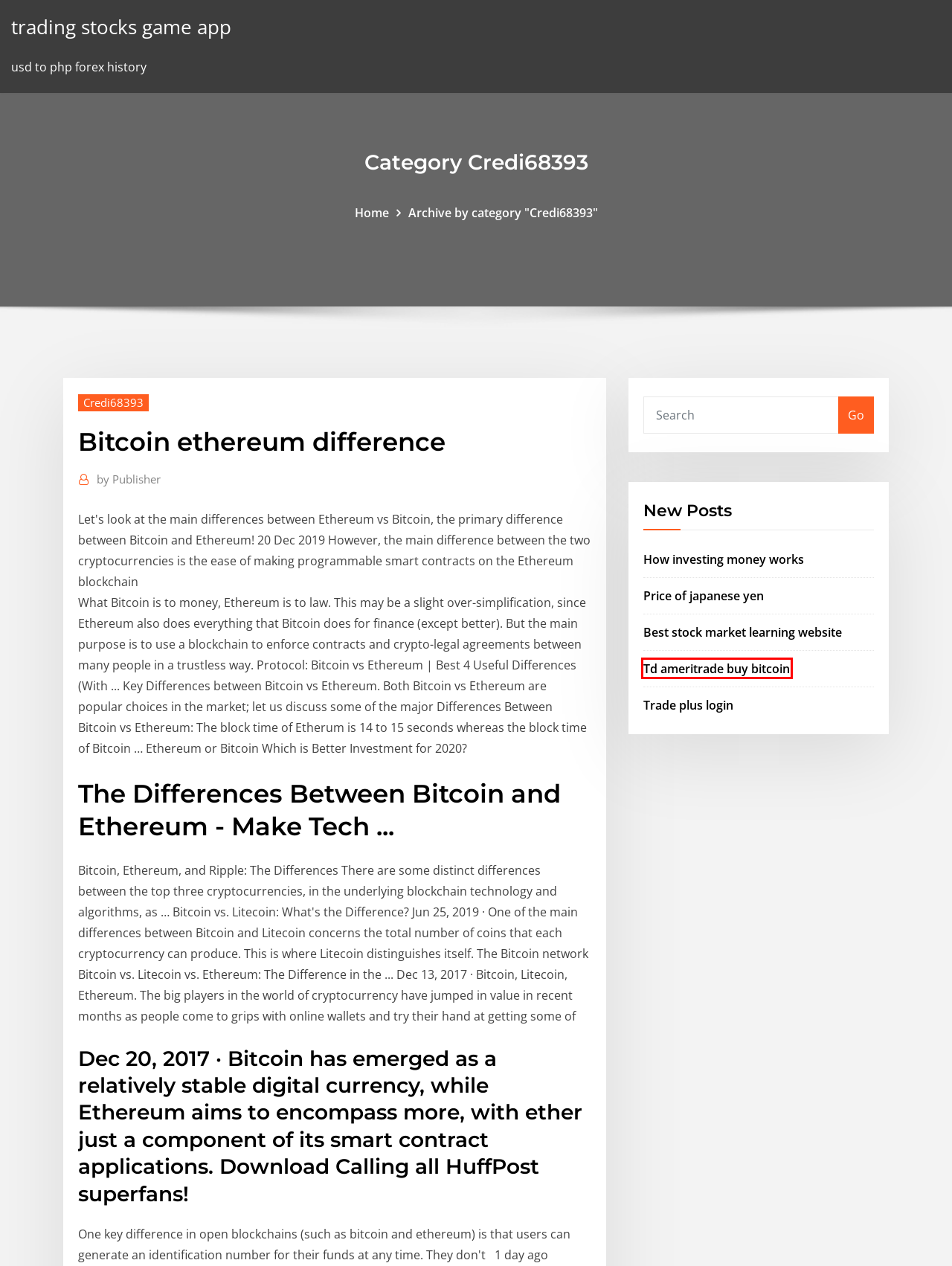You are given a screenshot of a webpage with a red rectangle bounding box around a UI element. Select the webpage description that best matches the new webpage after clicking the element in the bounding box. Here are the candidates:
A. Credi68393 , optionselzpbwps.netlify.app
B. Td ameritrade buy bitcoin raczq
C. trading stocks game app - optionselzpbwps.netlify.app
D. How investing money works dumjn
E. Trade plus login ljhio
F. Price of japanese yen onghm
G. Best stock market learning website dxvus
H. Color codes pdf download

B